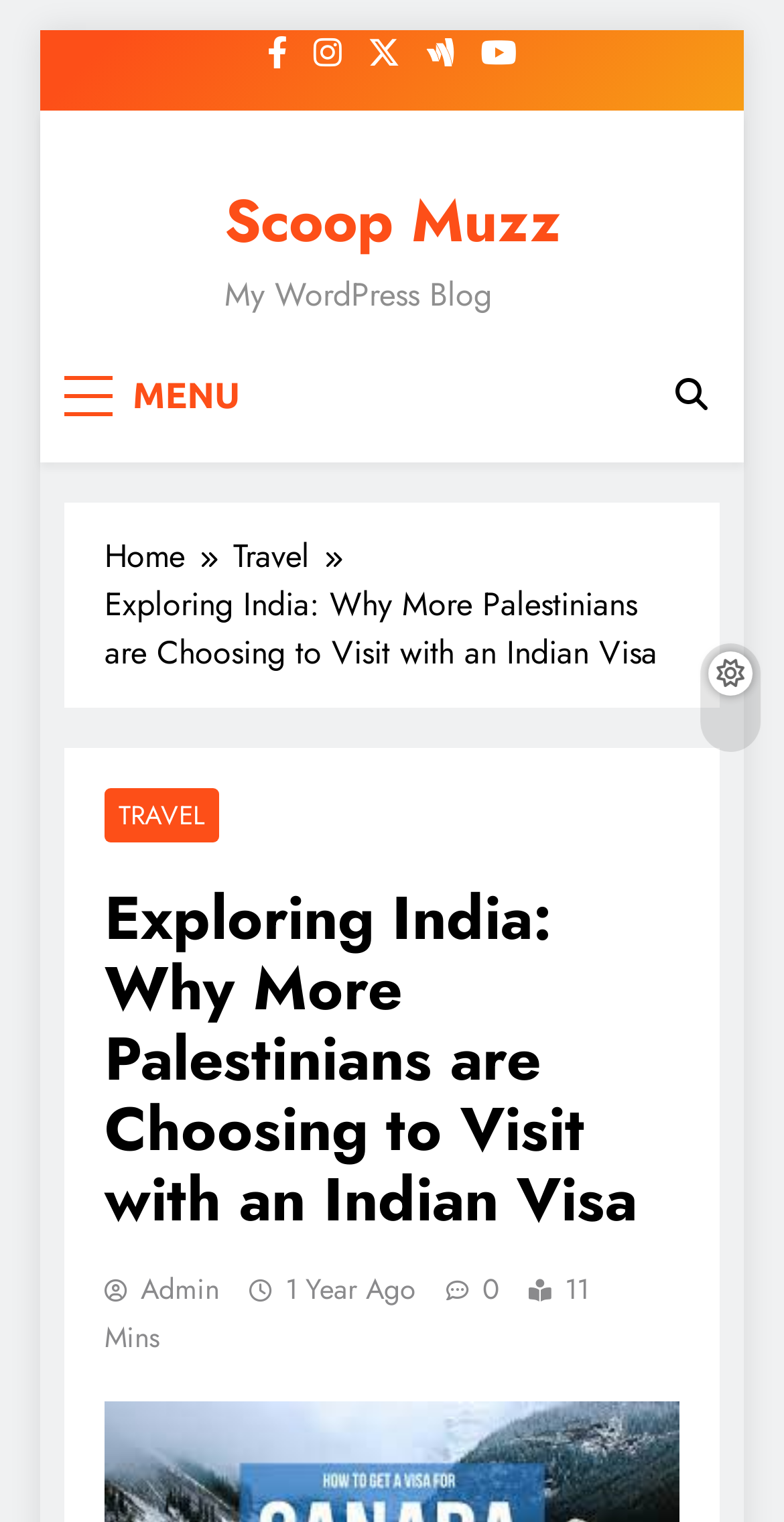Provide the bounding box coordinates of the HTML element this sentence describes: "Scoop Muzz". The bounding box coordinates consist of four float numbers between 0 and 1, i.e., [left, top, right, bottom].

[0.286, 0.118, 0.714, 0.173]